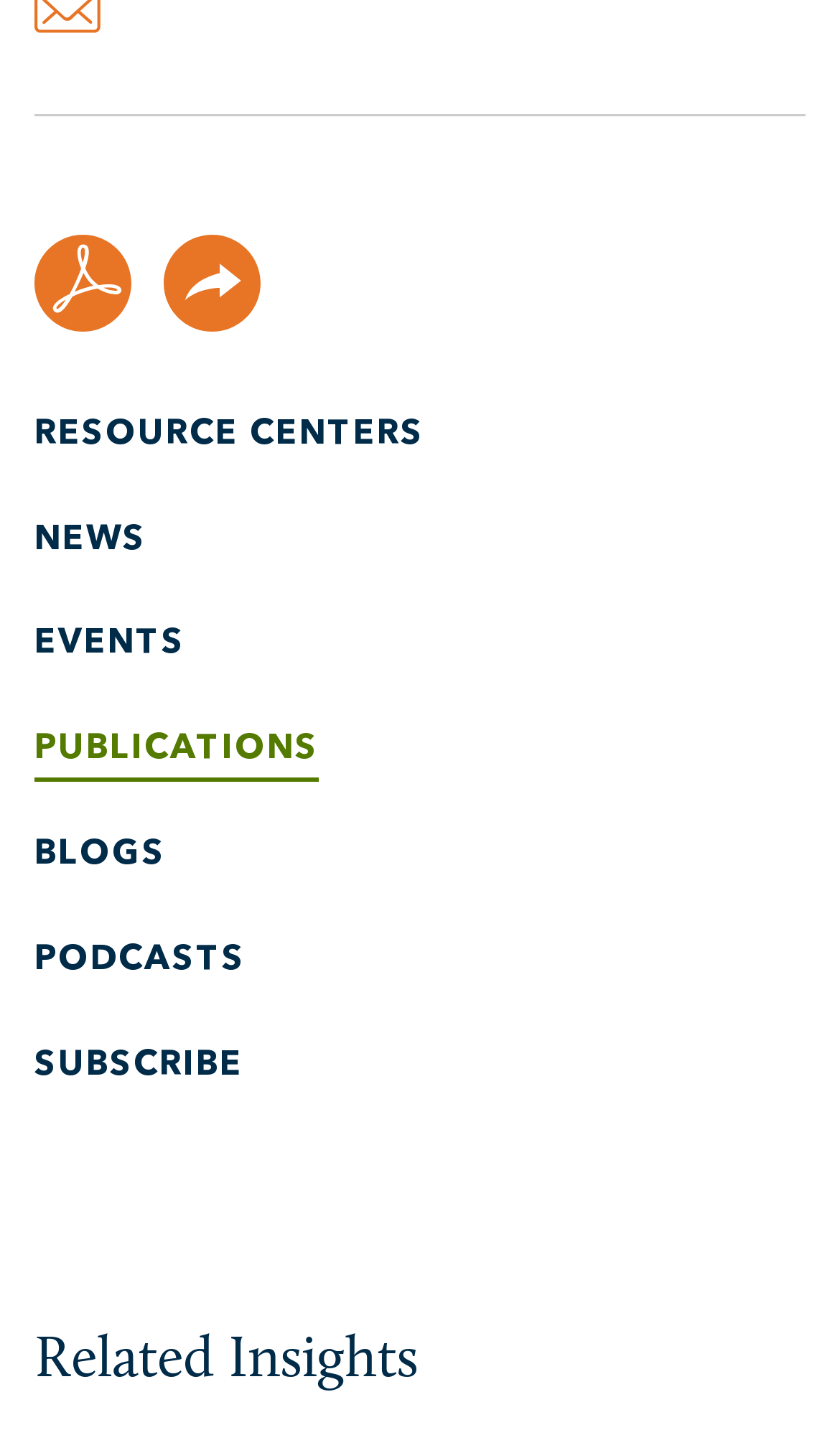Identify the bounding box coordinates of the region that should be clicked to execute the following instruction: "Click the PDF link".

[0.041, 0.161, 0.156, 0.228]